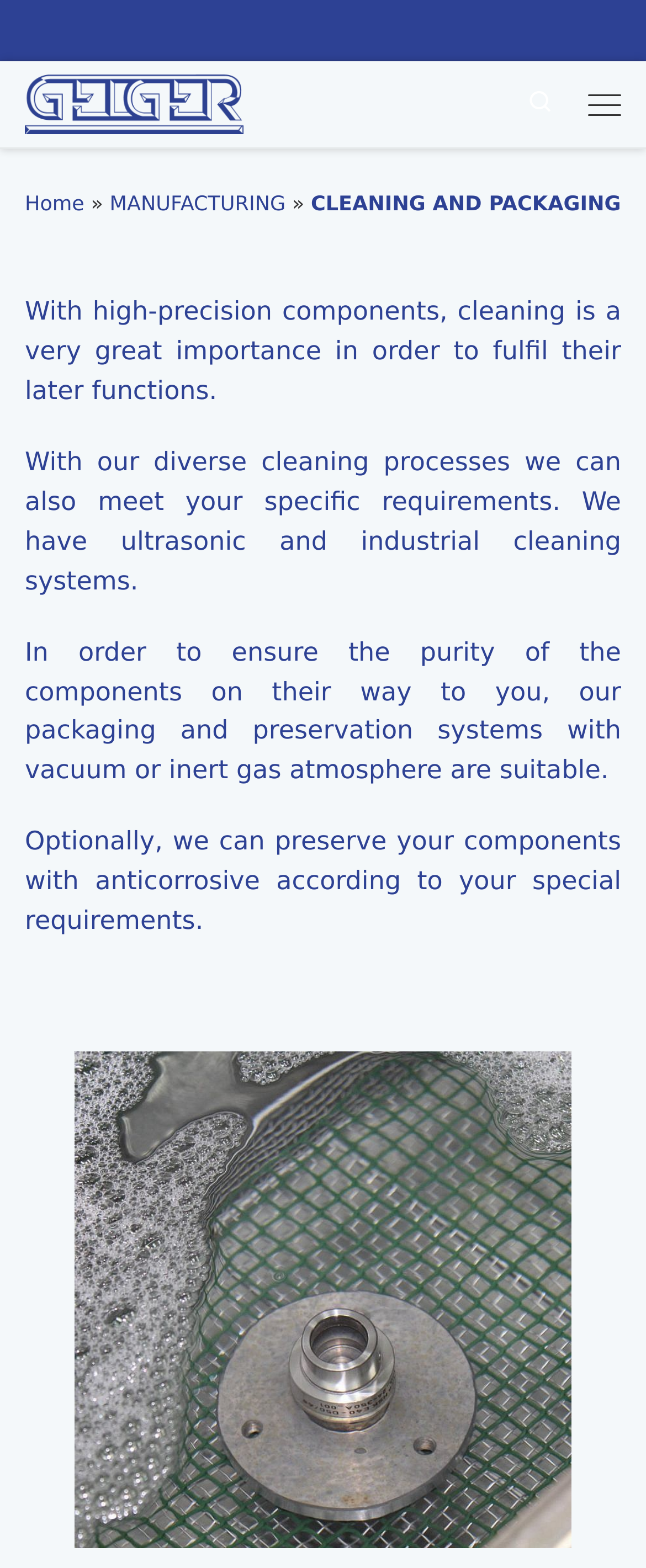Given the element description "Skip to content" in the screenshot, predict the bounding box coordinates of that UI element.

[0.01, 0.004, 0.412, 0.051]